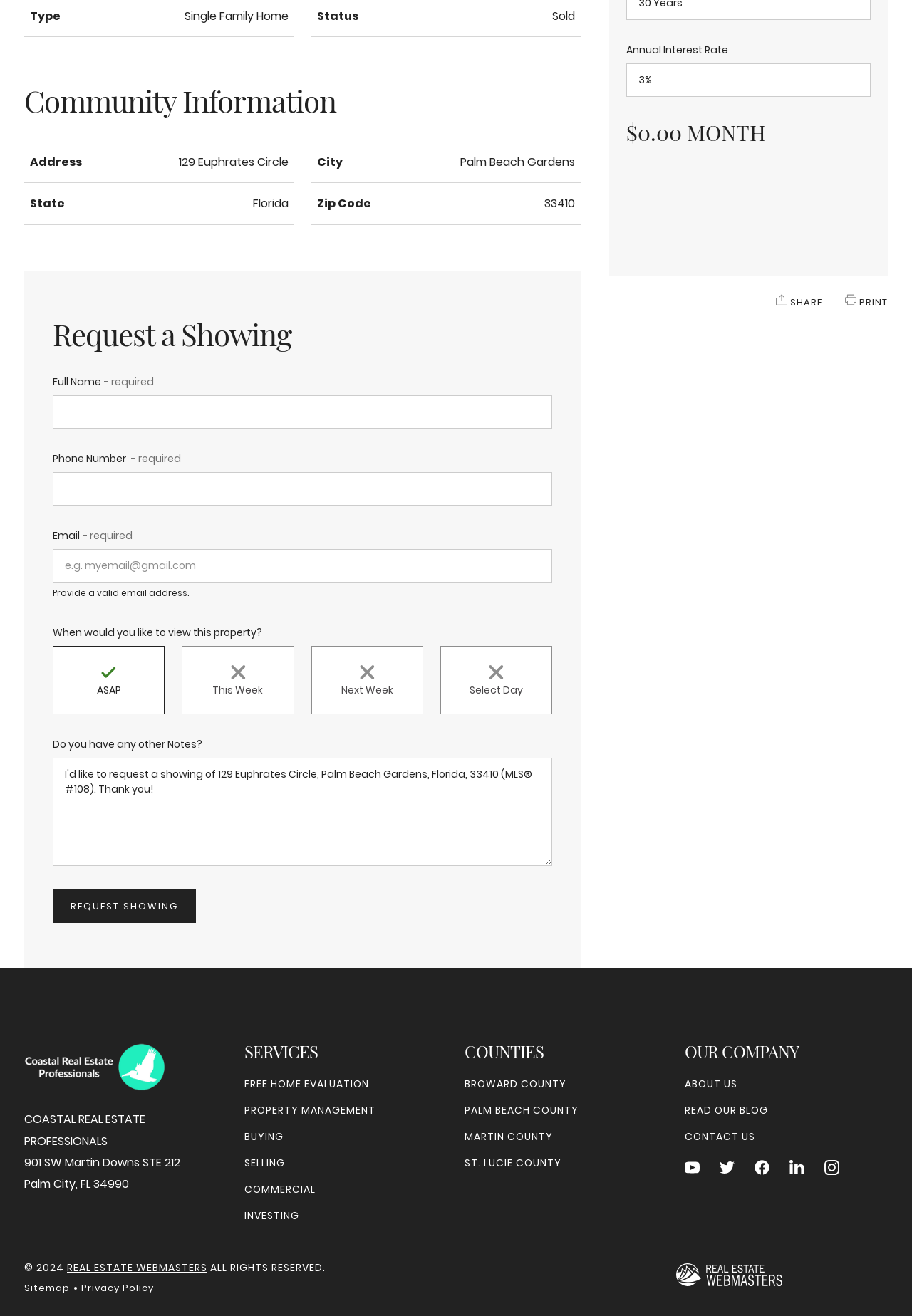Please determine the bounding box coordinates of the element to click on in order to accomplish the following task: "Get a free home evaluation". Ensure the coordinates are four float numbers ranging from 0 to 1, i.e., [left, top, right, bottom].

[0.268, 0.818, 0.405, 0.83]